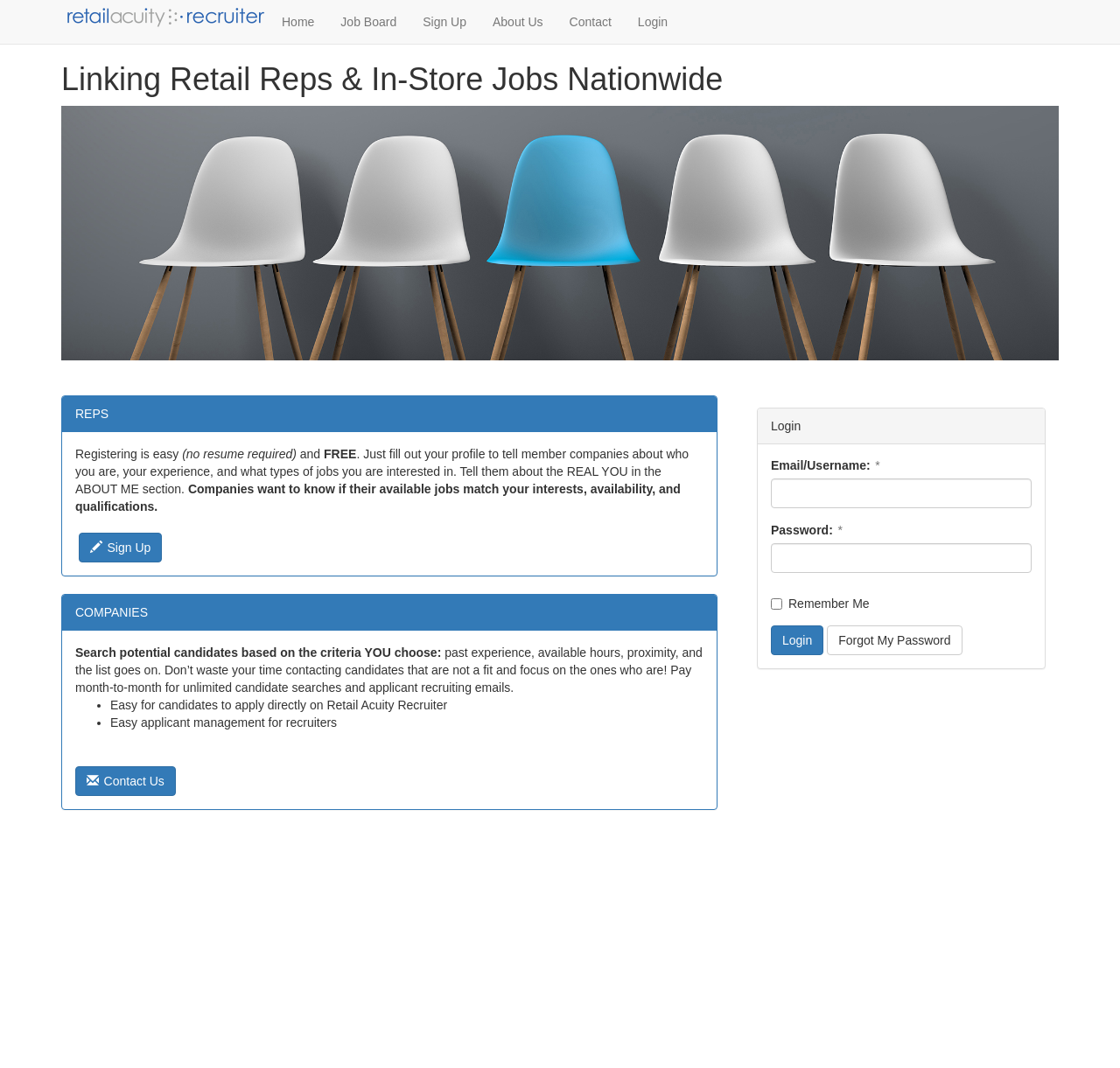Provide your answer to the question using just one word or phrase: What is required to register on the website?

No resume required